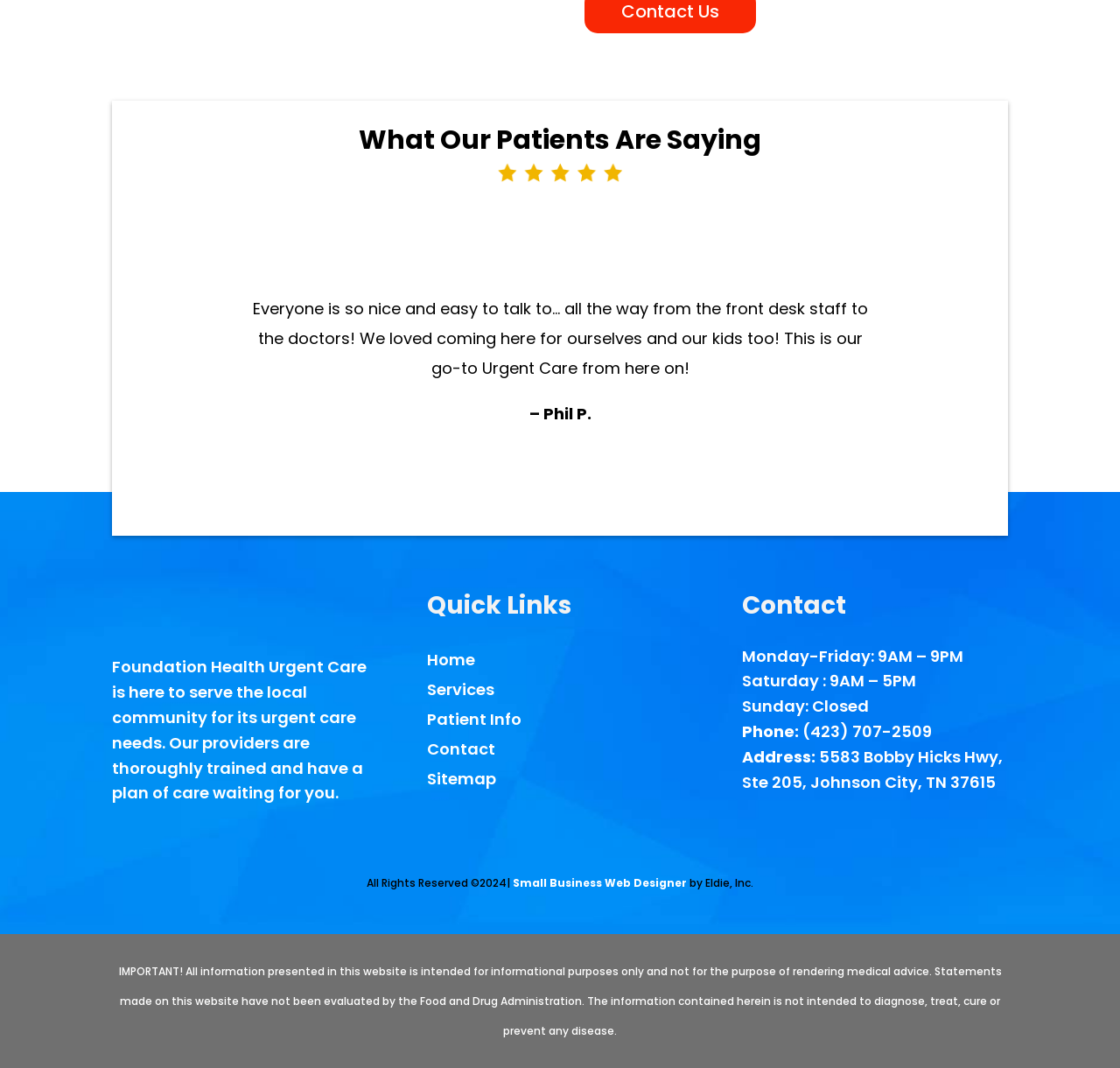Provide a one-word or brief phrase answer to the question:
What is the address of the urgent care center?

5583 Bobby Hicks Hwy, Ste 205, Johnson City, TN 37615